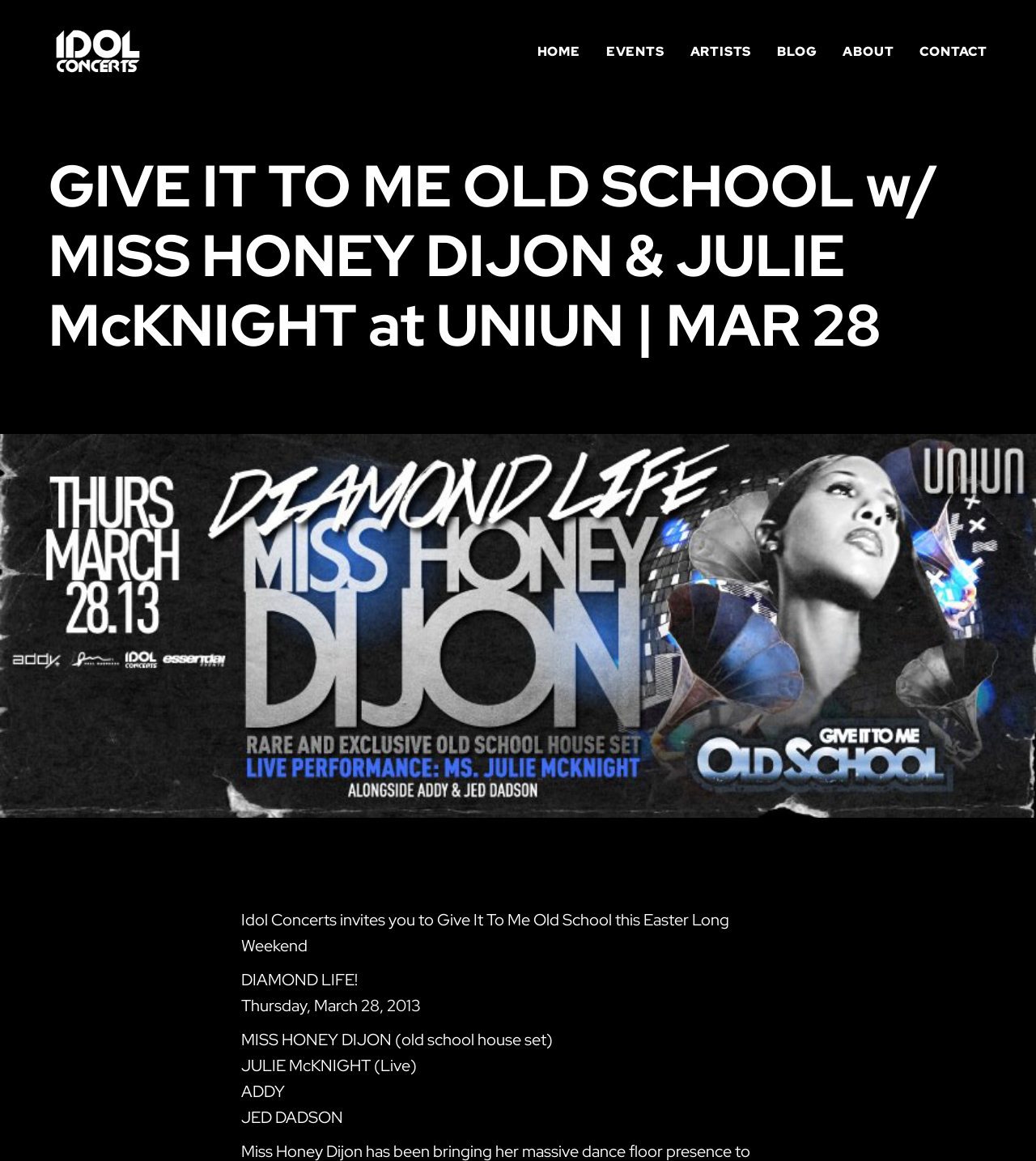What is the date of the event?
Respond to the question with a well-detailed and thorough answer.

The date of the event is mentioned in the StaticText element as 'Thursday, March 28, 2013'.